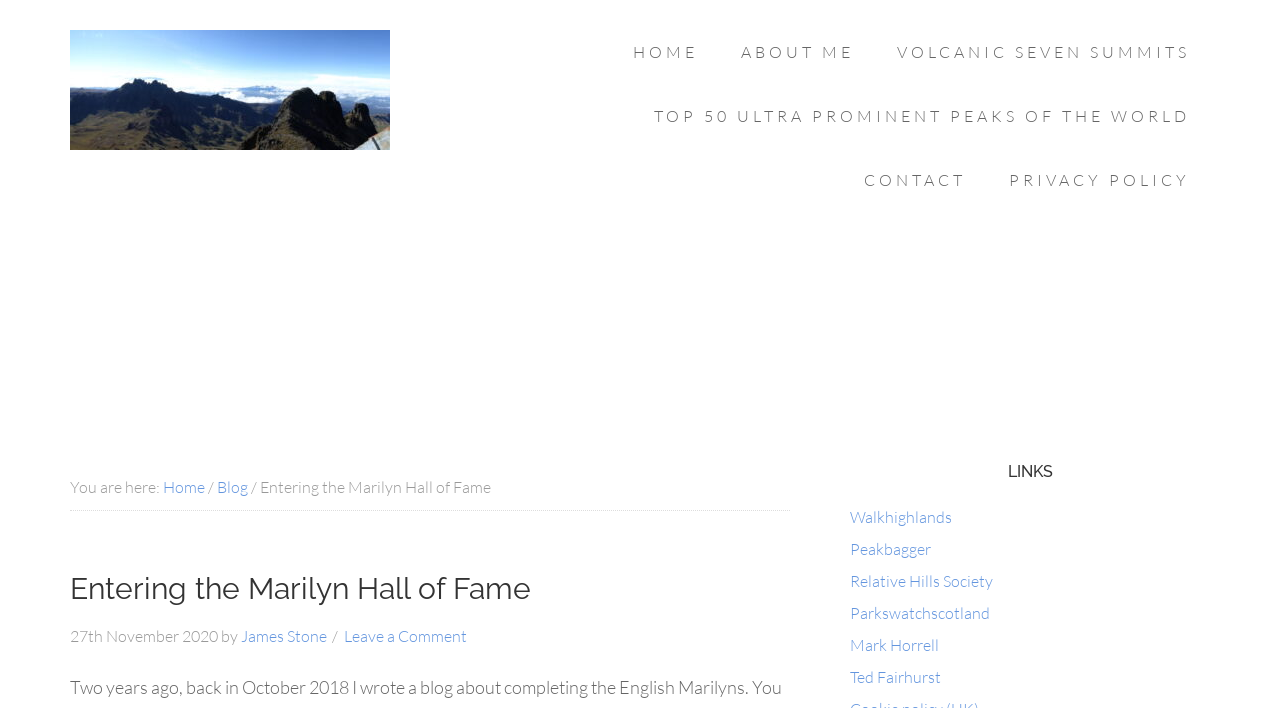Please pinpoint the bounding box coordinates for the region I should click to adhere to this instruction: "Read 'You May Like to Know'".

None